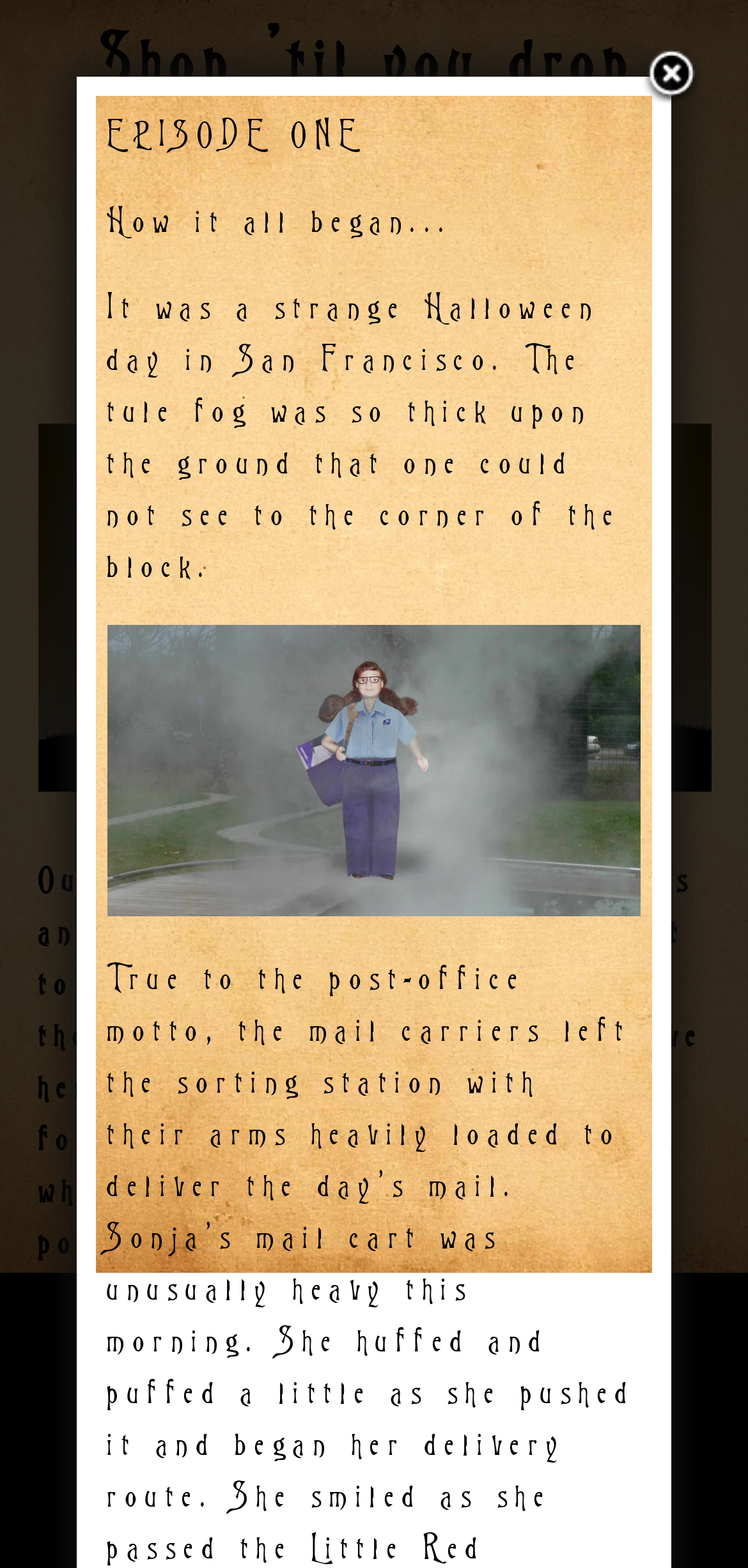What is Sonja afraid of?
Provide a detailed answer to the question, using the image to inform your response.

I found the answer by reading the StaticText element that describes Sonja's actions. The text mentions that Sonja is unnerved by the portals, which suggests that she is afraid of them.